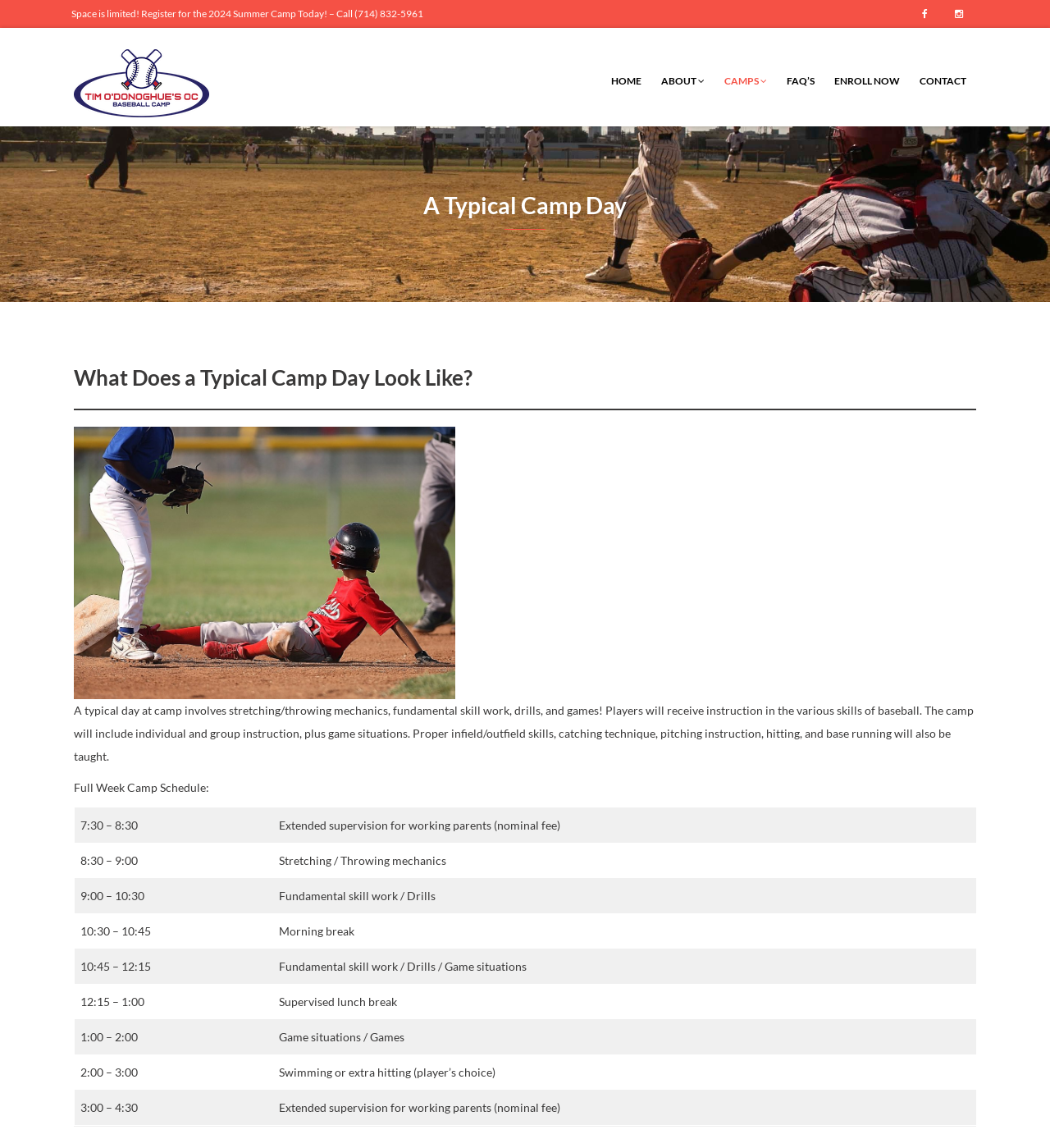Determine the bounding box for the UI element as described: "Home". The coordinates should be represented as four float numbers between 0 and 1, formatted as [left, top, right, bottom].

[0.573, 0.039, 0.62, 0.103]